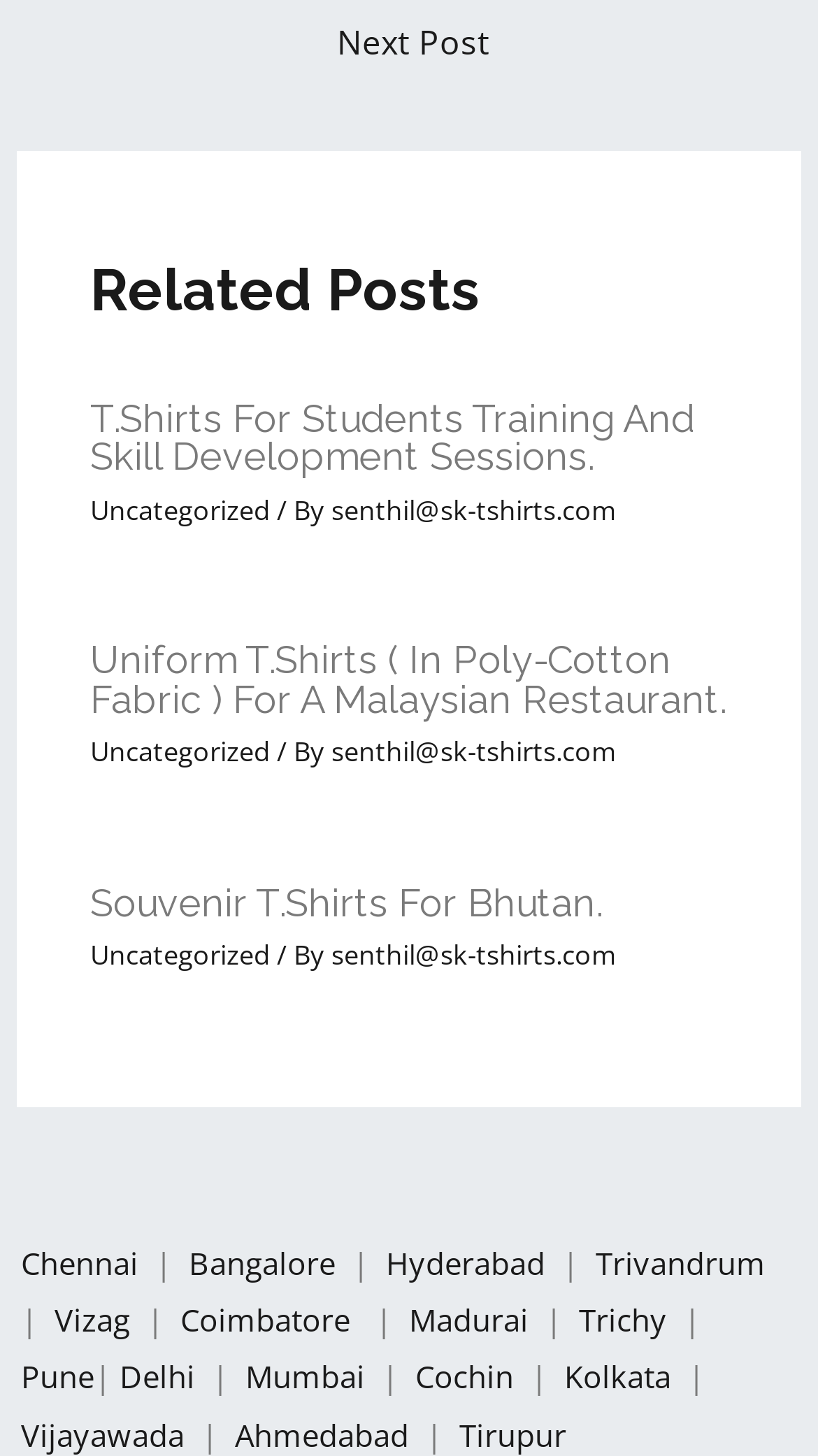Specify the bounding box coordinates of the element's area that should be clicked to execute the given instruction: "Go to 'Pune' page". The coordinates should be four float numbers between 0 and 1, i.e., [left, top, right, bottom].

[0.026, 0.931, 0.115, 0.96]